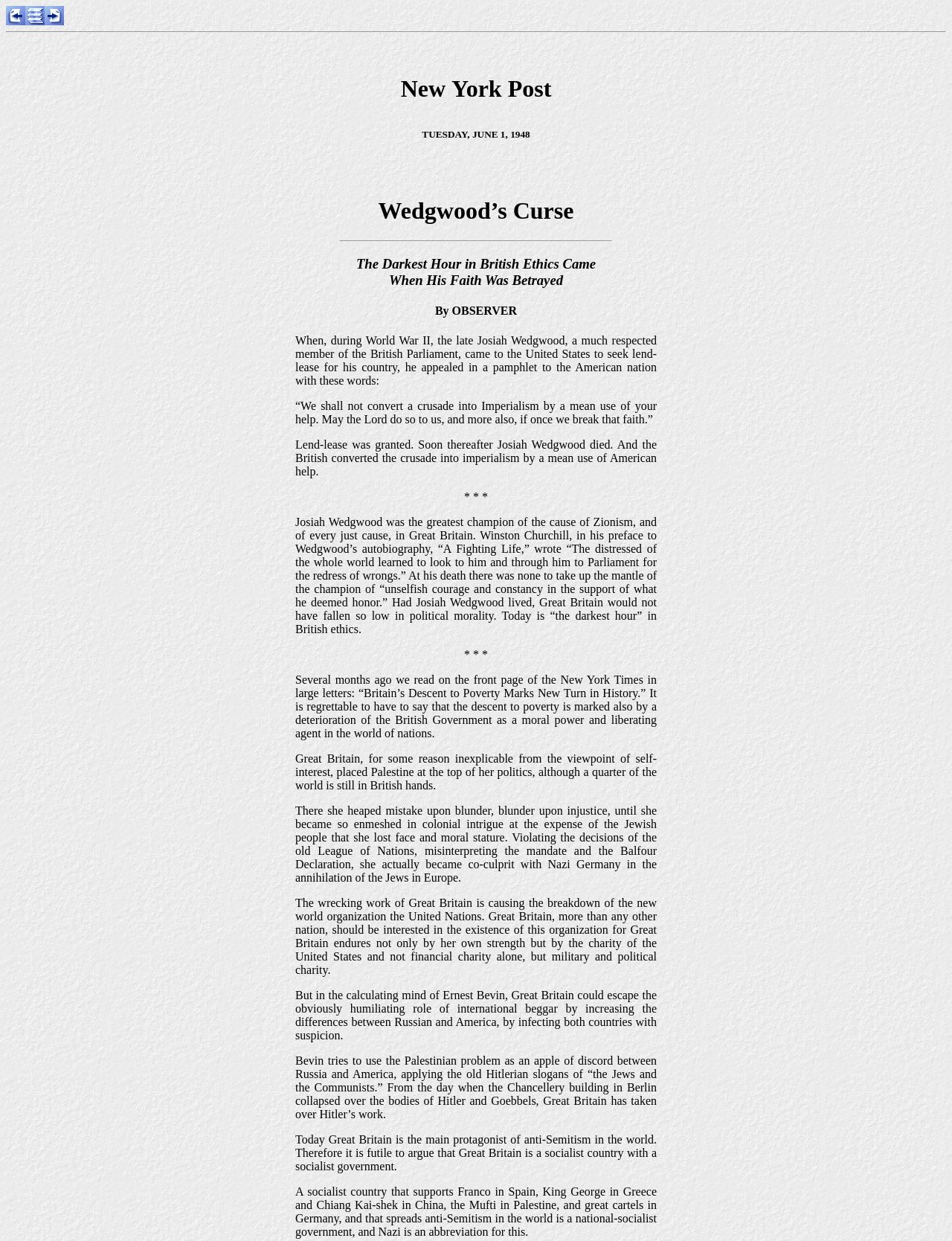What is the name of the newspaper?
Answer the question with as much detail as you can, using the image as a reference.

The answer can be found by looking at the LayoutTableCell element with the text 'New York Post', which is a heading element. This suggests that 'New York Post' is the name of the newspaper.